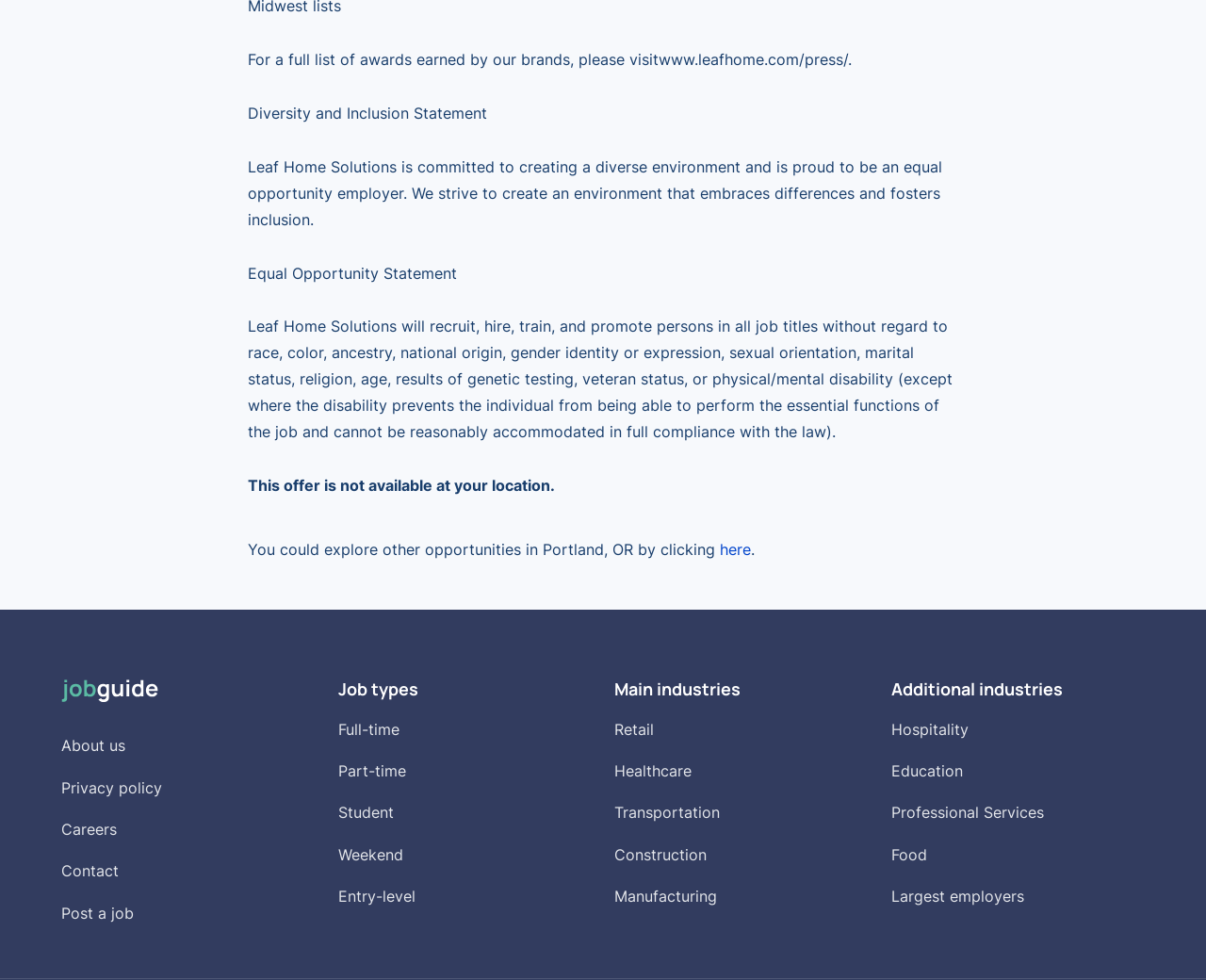Determine the bounding box coordinates of the target area to click to execute the following instruction: "Explore jobs in Retail industry."

[0.509, 0.734, 0.542, 0.753]